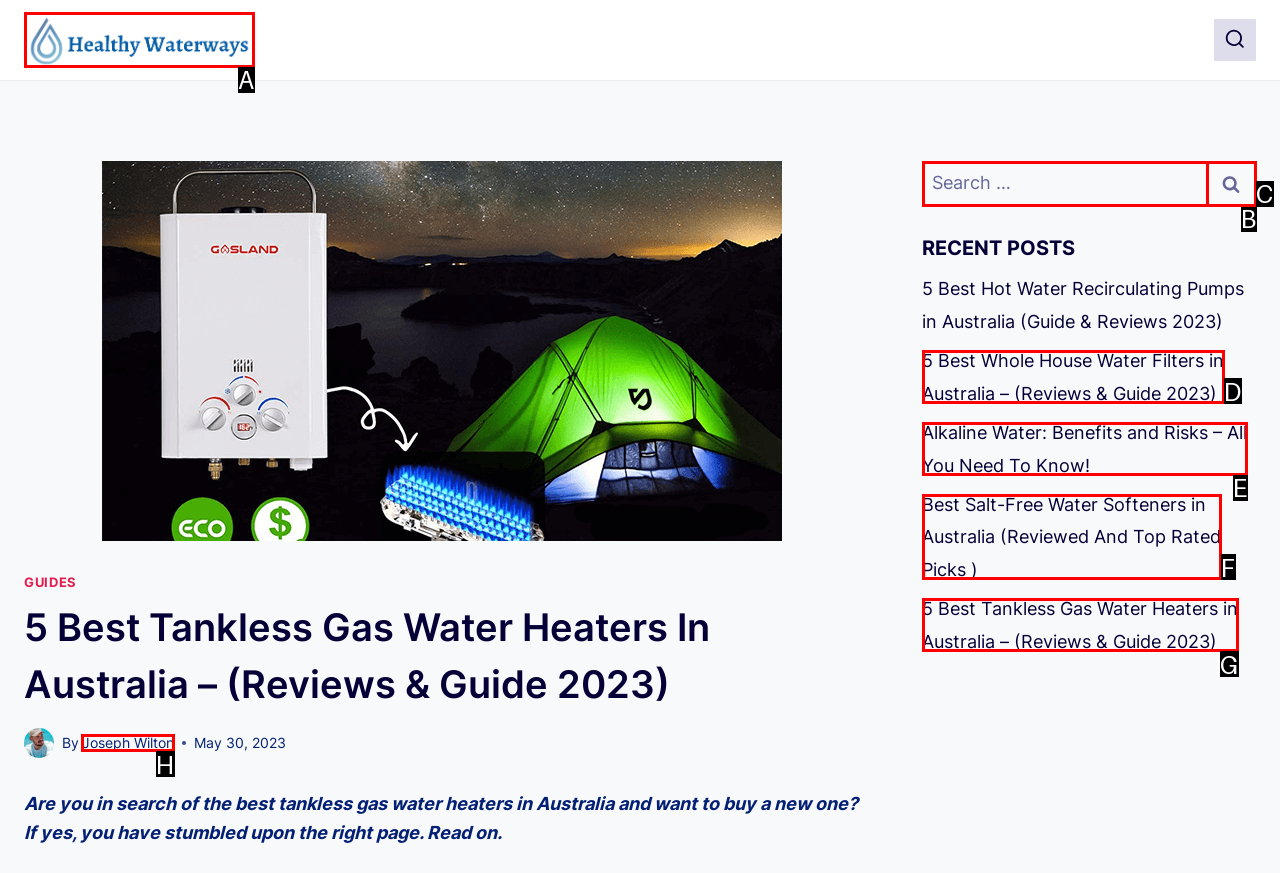Indicate which HTML element you need to click to complete the task: Read the article by Joseph Wilton. Provide the letter of the selected option directly.

H